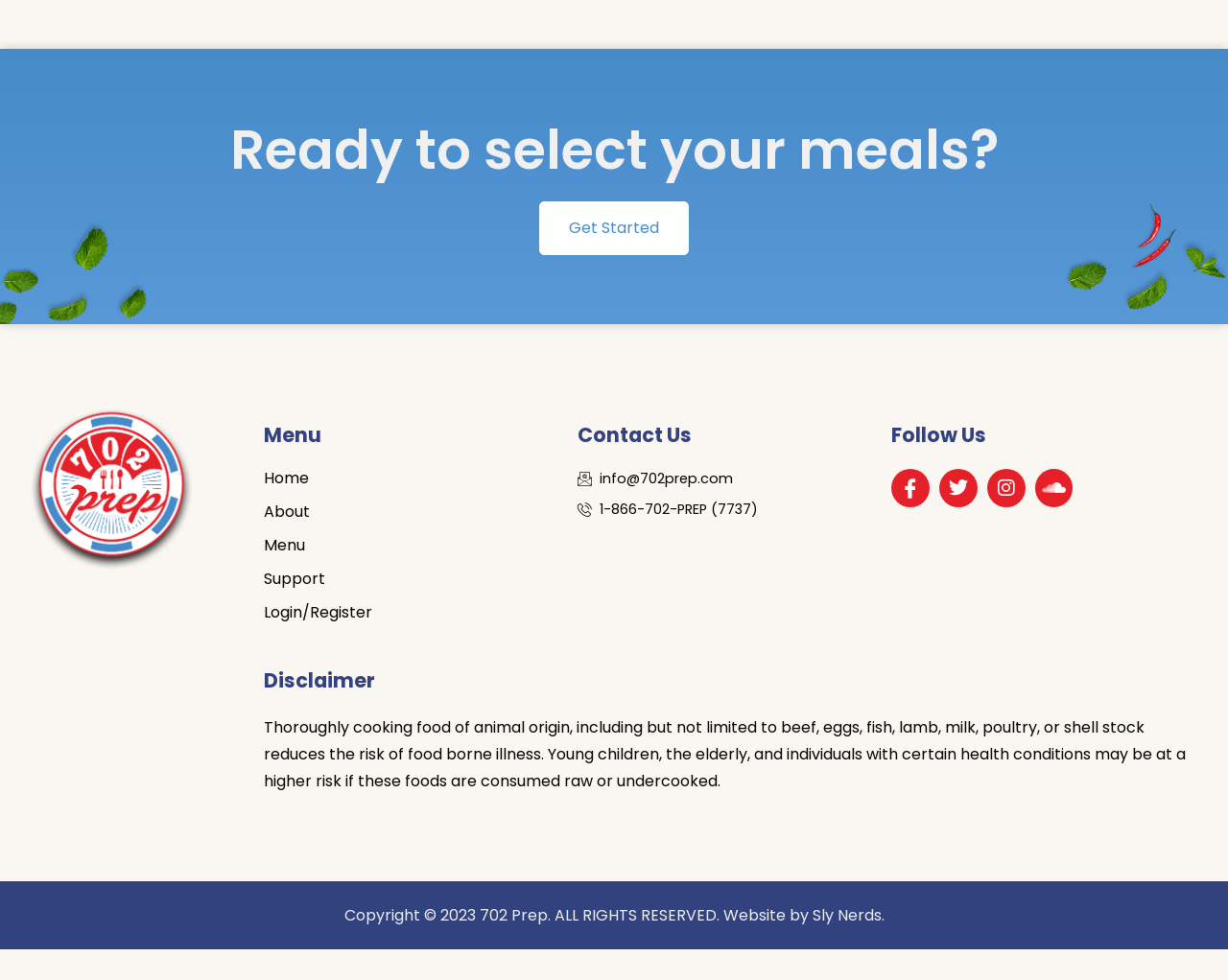Please identify the bounding box coordinates of the element on the webpage that should be clicked to follow this instruction: "Go to Home". The bounding box coordinates should be given as four float numbers between 0 and 1, formatted as [left, top, right, bottom].

[0.215, 0.479, 0.47, 0.498]